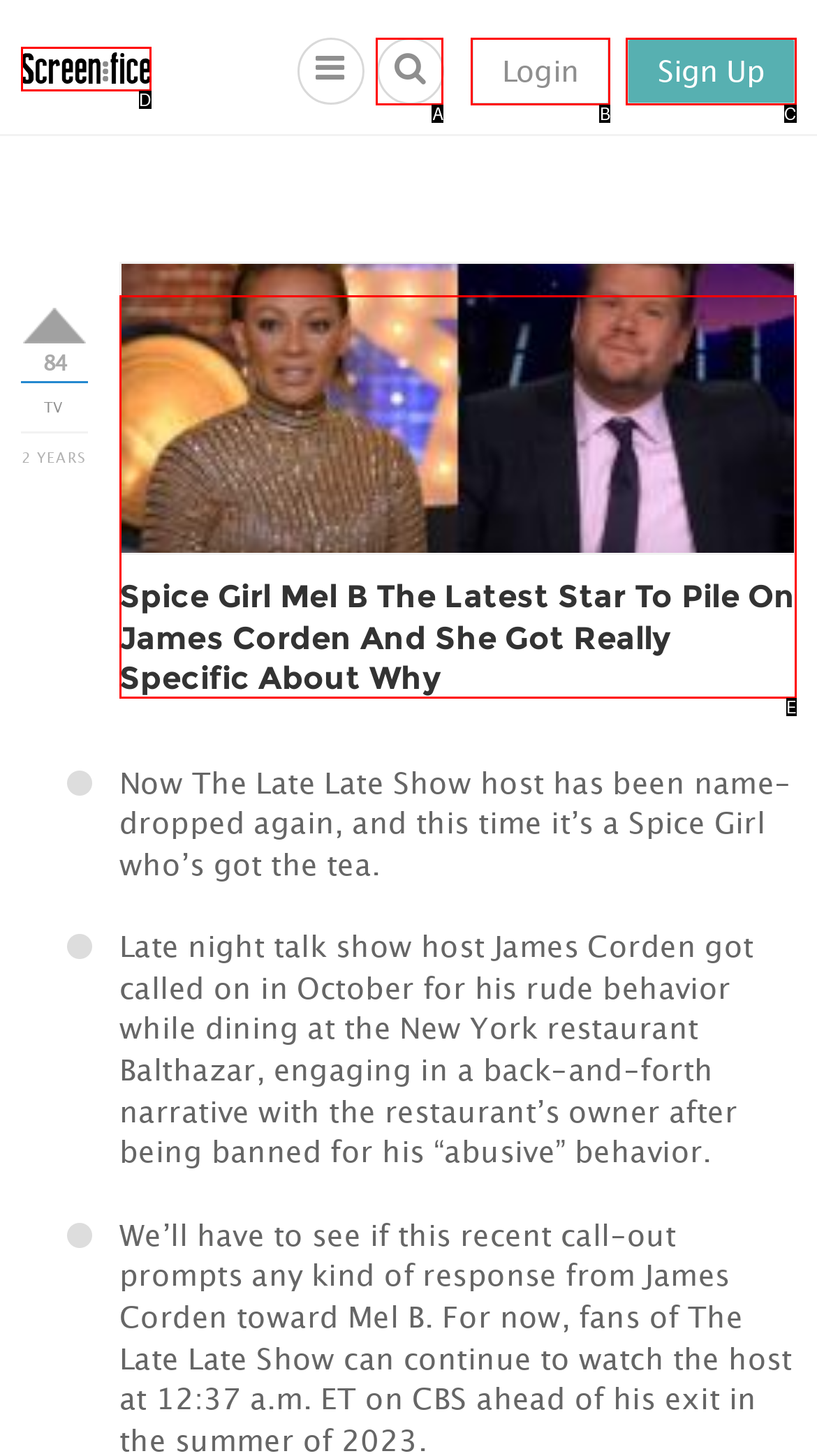Given the description: Login
Identify the letter of the matching UI element from the options.

B